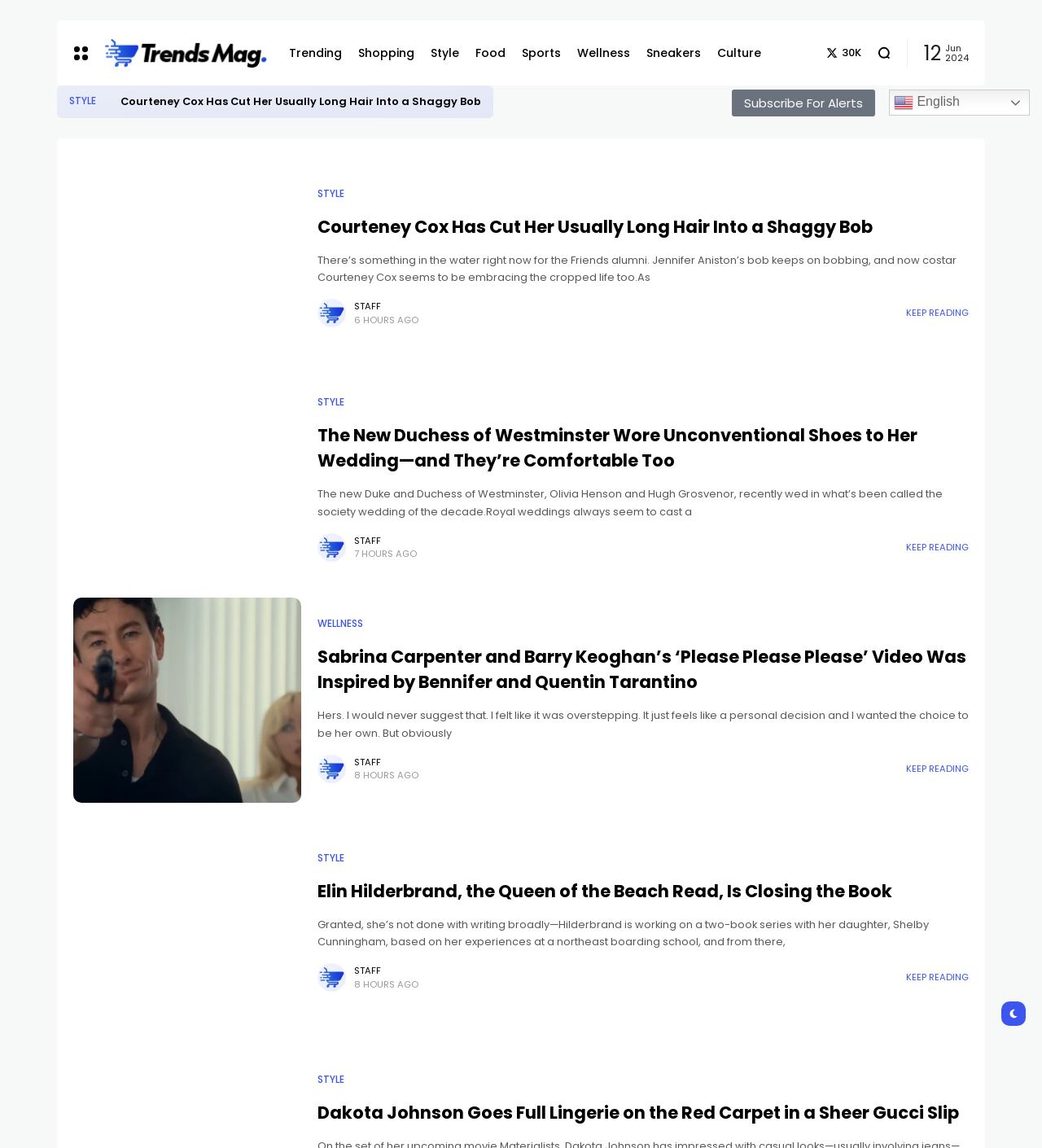Please determine the bounding box coordinates for the UI element described as: "Subscribe For Alerts".

[0.702, 0.078, 0.84, 0.101]